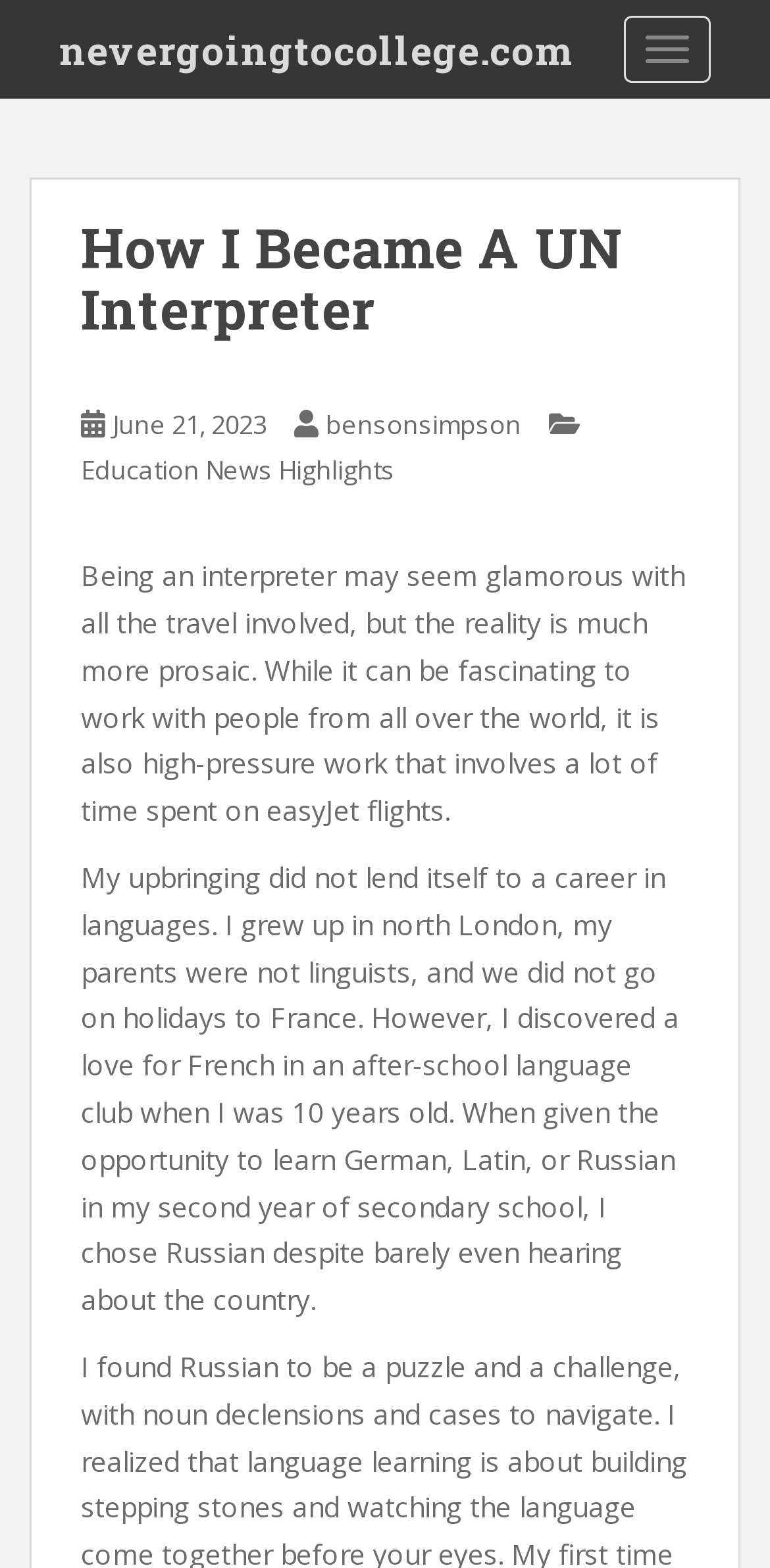Please provide the bounding box coordinates for the UI element as described: "Education News Highlights". The coordinates must be four floats between 0 and 1, represented as [left, top, right, bottom].

[0.105, 0.289, 0.513, 0.311]